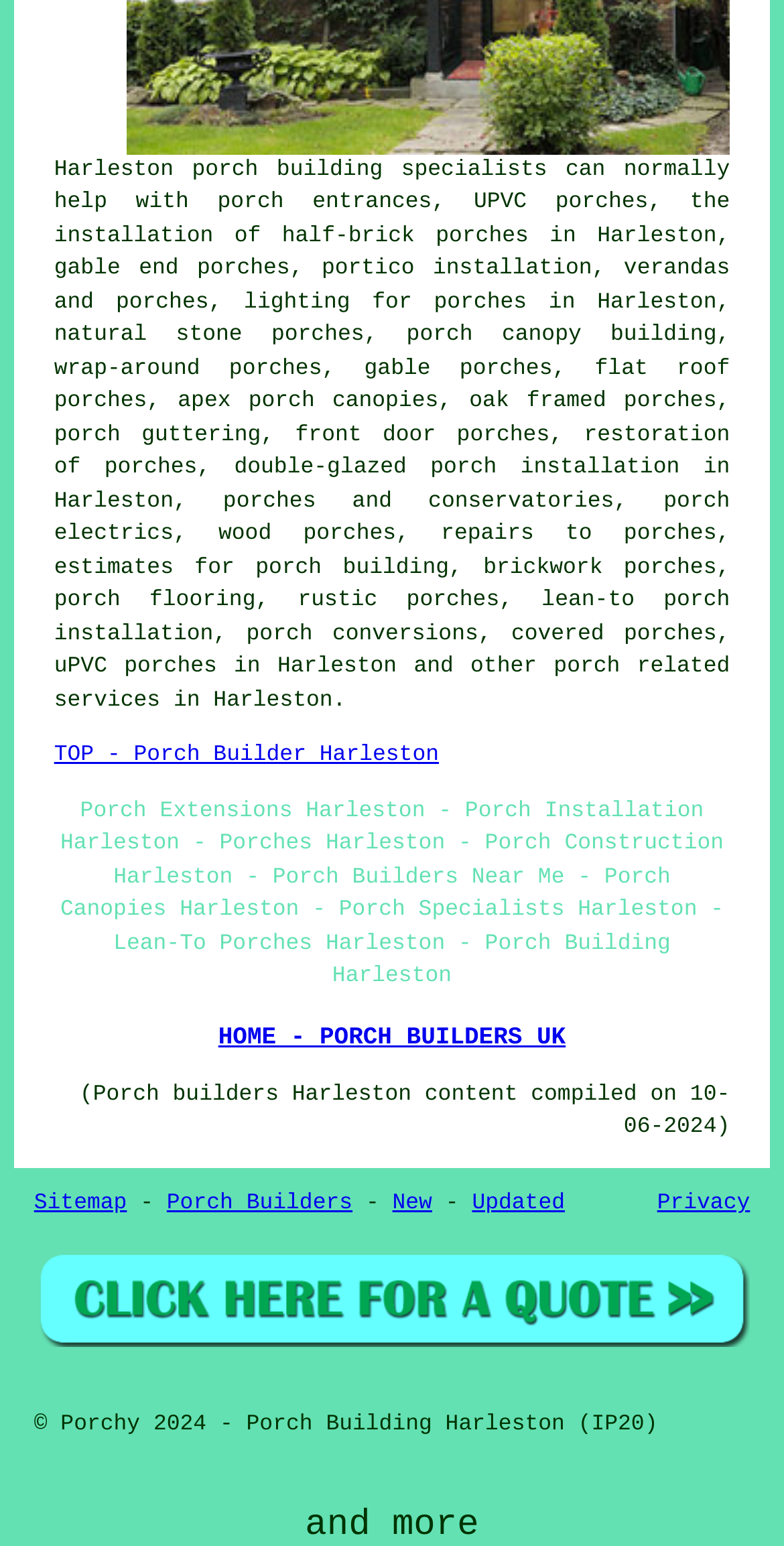What is the purpose of the 'TOP - Porch Builder Harleston' link?
Answer the question with a single word or phrase, referring to the image.

To go to the top of the page